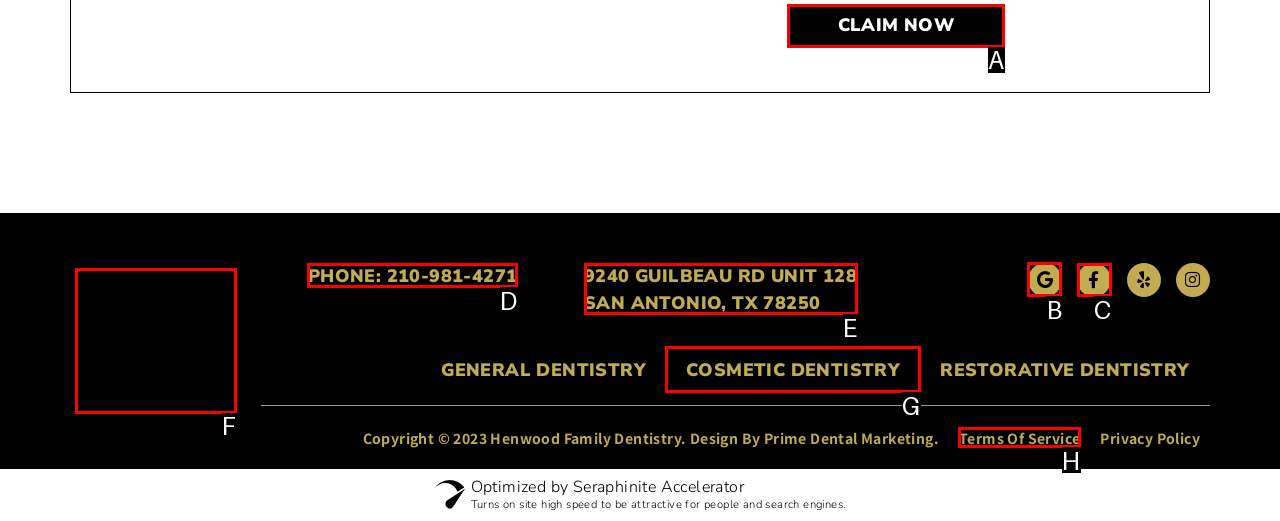Select the letter of the element you need to click to complete this task: Visit Henwood family dentistry's Facebook page
Answer using the letter from the specified choices.

C